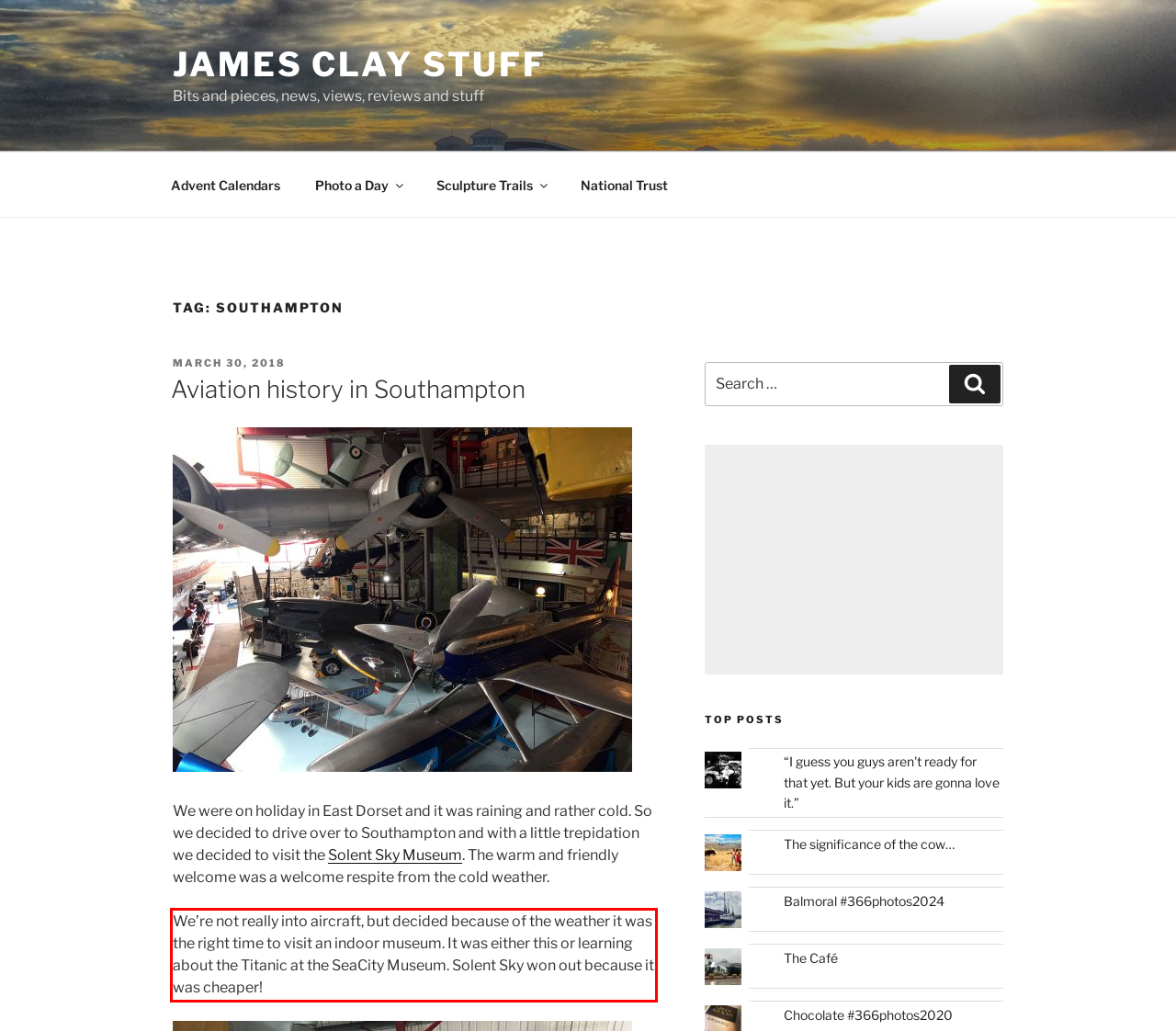Please identify and extract the text content from the UI element encased in a red bounding box on the provided webpage screenshot.

We’re not really into aircraft, but decided because of the weather it was the right time to visit an indoor museum. It was either this or learning about the Titanic at the SeaCity Museum. Solent Sky won out because it was cheaper!